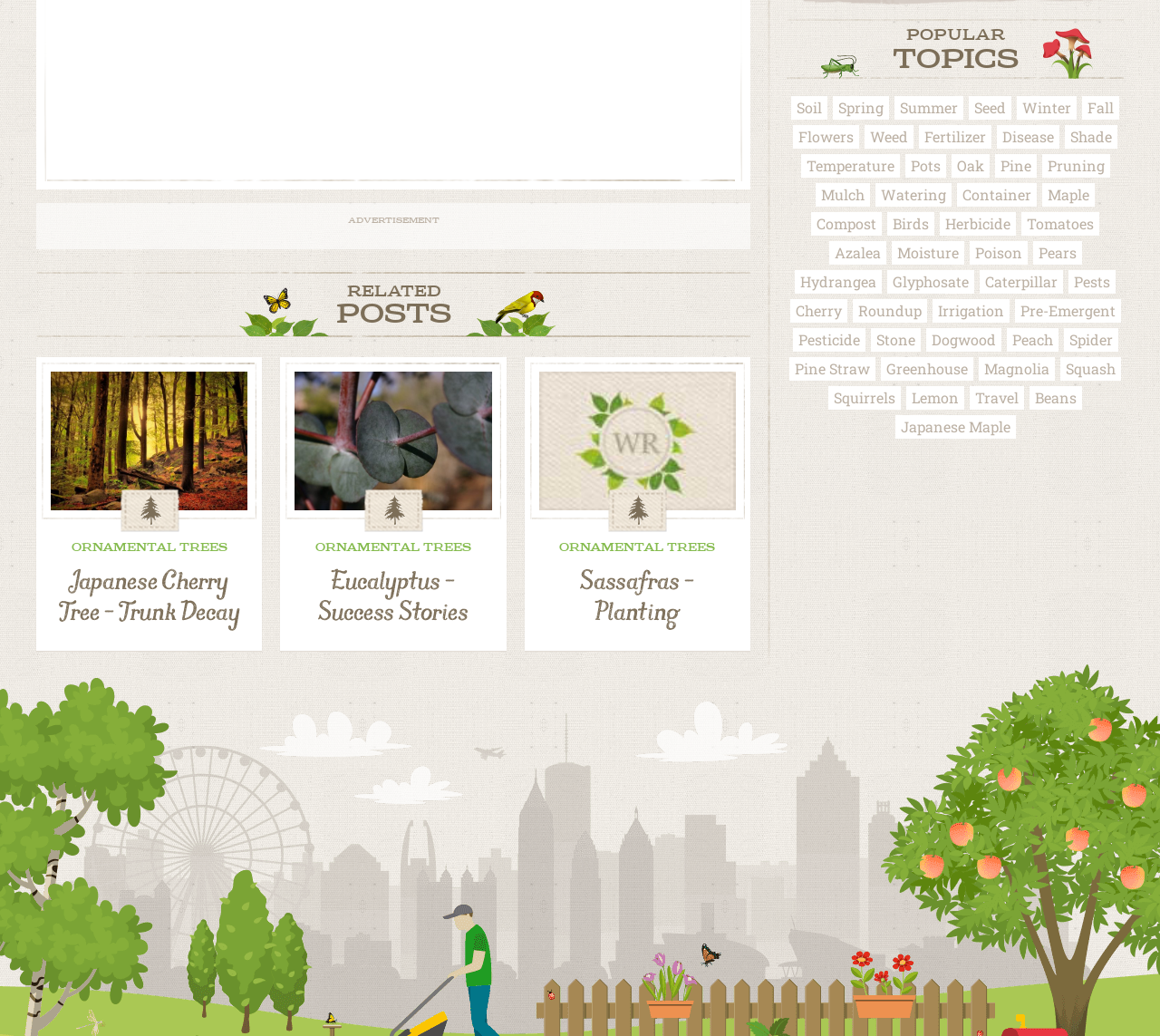Indicate the bounding box coordinates of the clickable region to achieve the following instruction: "Explore the 'Pine' link."

[0.857, 0.149, 0.893, 0.172]